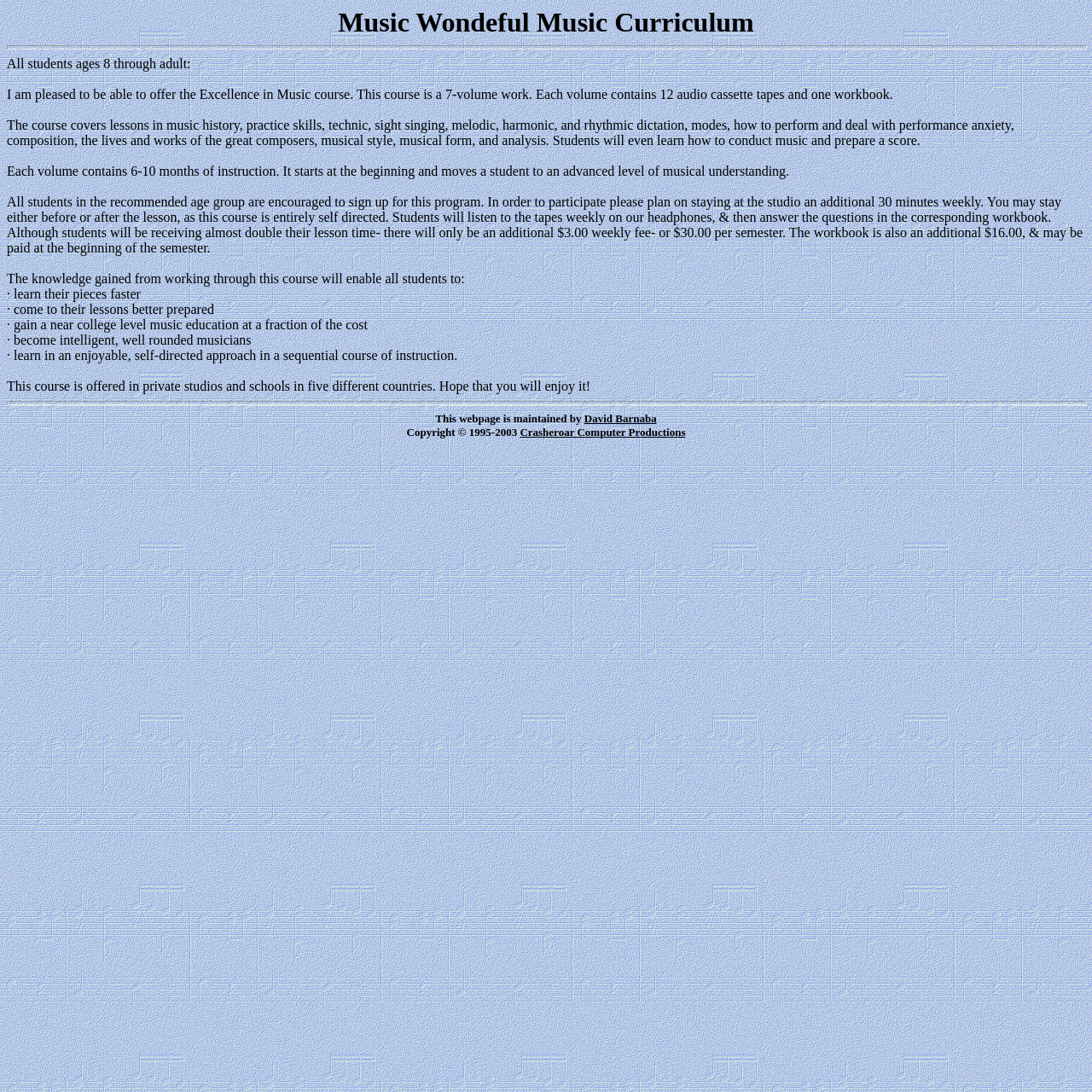Who maintains the webpage? Refer to the image and provide a one-word or short phrase answer.

David Barnaba